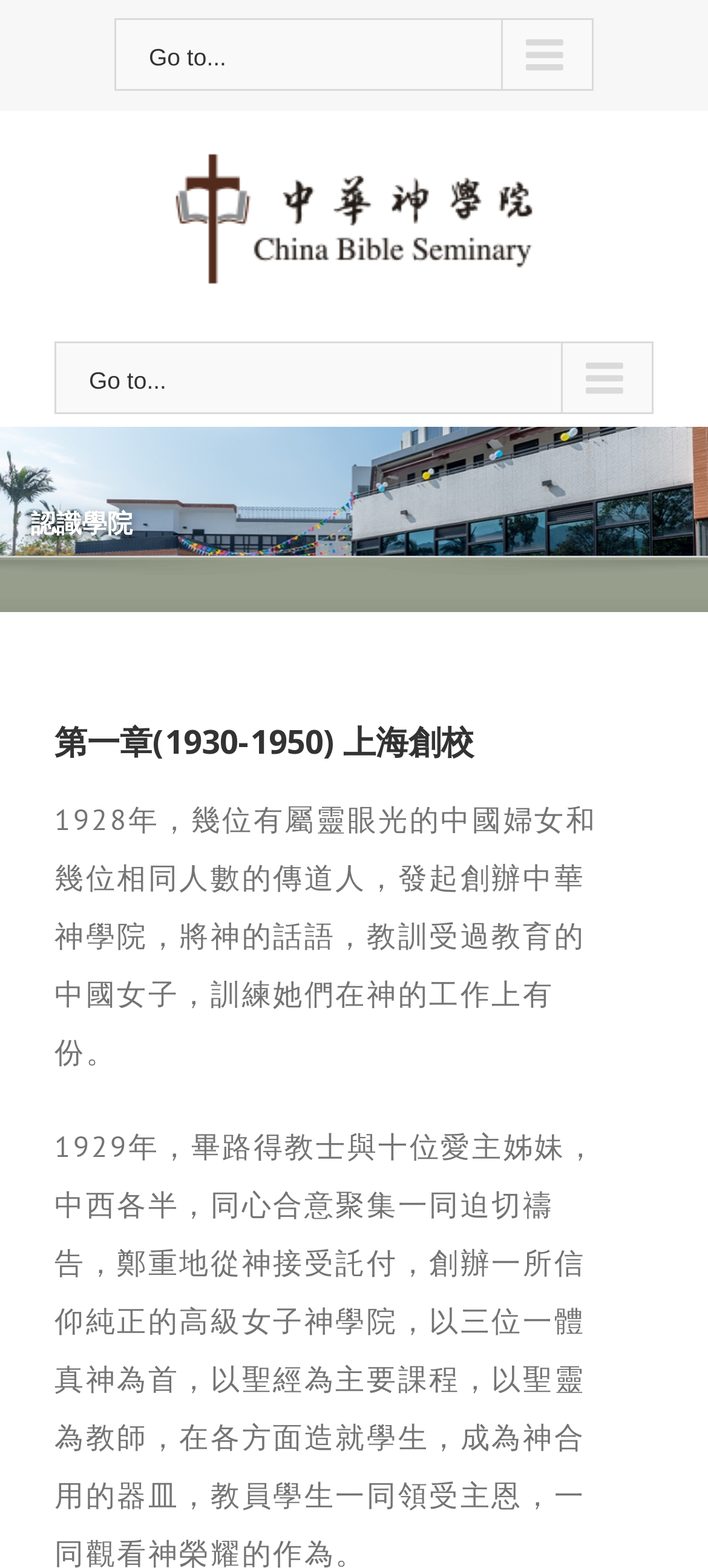Identify the bounding box of the UI component described as: "Go to...".

[0.077, 0.218, 0.923, 0.264]